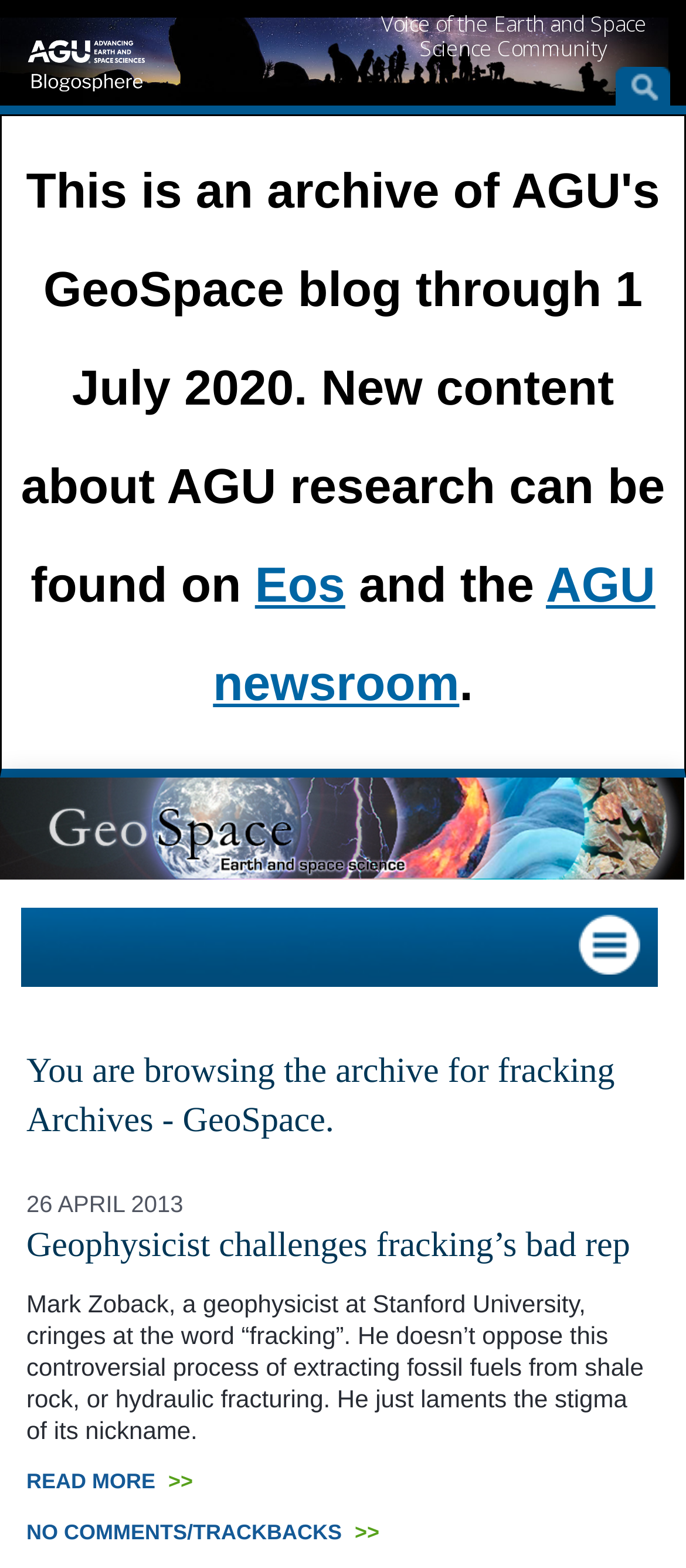Offer an in-depth caption of the entire webpage.

The webpage is titled "GeoSpace - AGU Blogosphere" and appears to be a blog or news article page. At the top left, there is a link to "AGU Blogosphere" accompanied by an image with the same name. Below this, a heading reads "Voice of the Earth and Space Science Community". 

To the right of the heading, there are three links: "Eos", "and the", and "AGU newsroom", with a period following the last link. 

Further down, a heading announces that the user is browsing the archive for "fracking Archives - GeoSpace". Below this, a table layout is presented. Within the table, there is a date "26 APRIL 2013" followed by a heading that reads "Geophysicist challenges fracking’s bad rep". 

Underneath the heading, a link with the same title is provided, and a paragraph of text explains that Mark Zoback, a geophysicist at Stanford University, does not oppose hydraulic fracturing but dislikes the stigma associated with its nickname. 

At the bottom of the section, there are two links: "READ MORE >>" and "NO COMMENTS/TRACKBACKS >>".